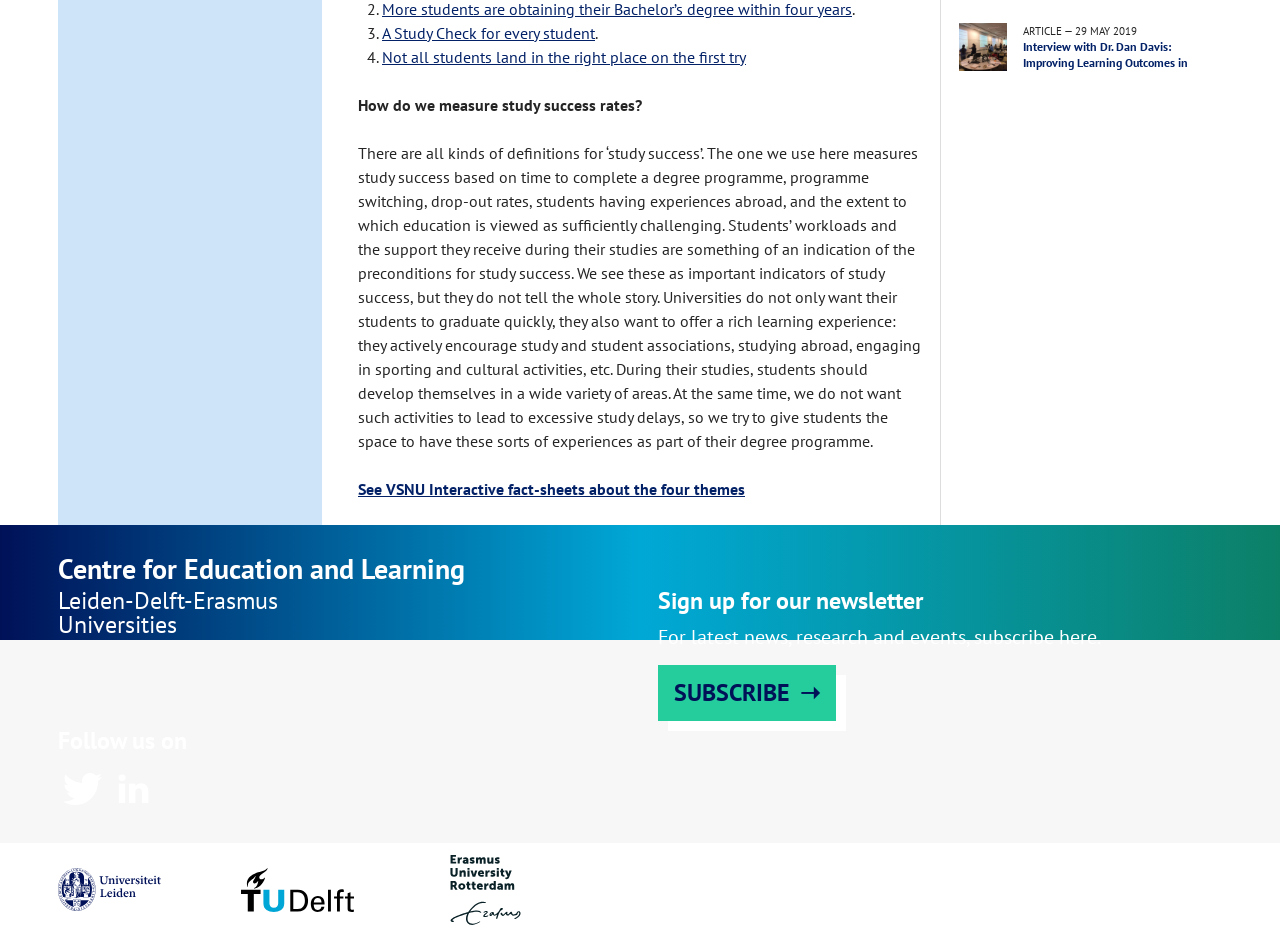Using the provided element description "Twitter", determine the bounding box coordinates of the UI element.

[0.045, 0.81, 0.083, 0.861]